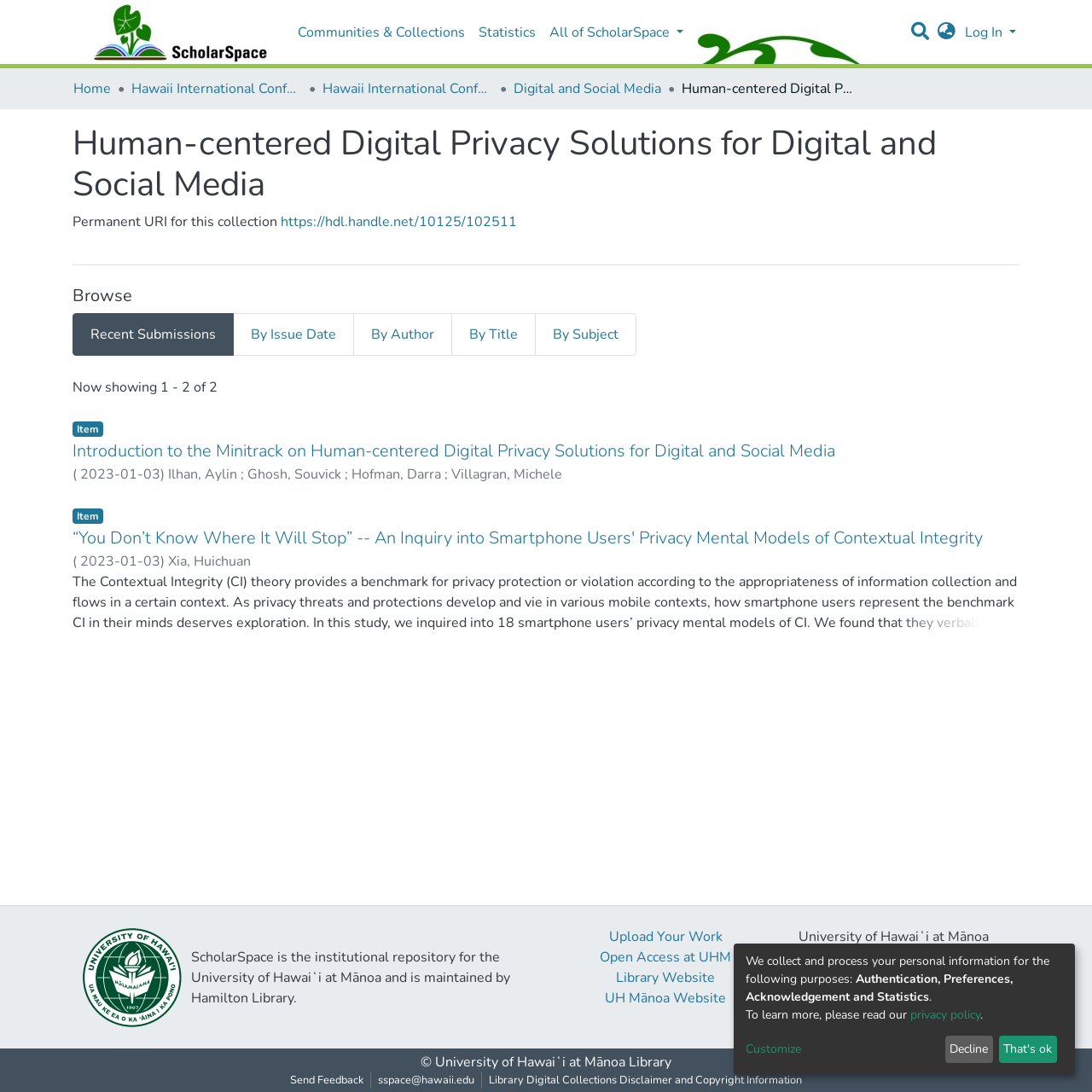Find and extract the text of the primary heading on the webpage.

Human-centered Digital Privacy Solutions for Digital and Social Media